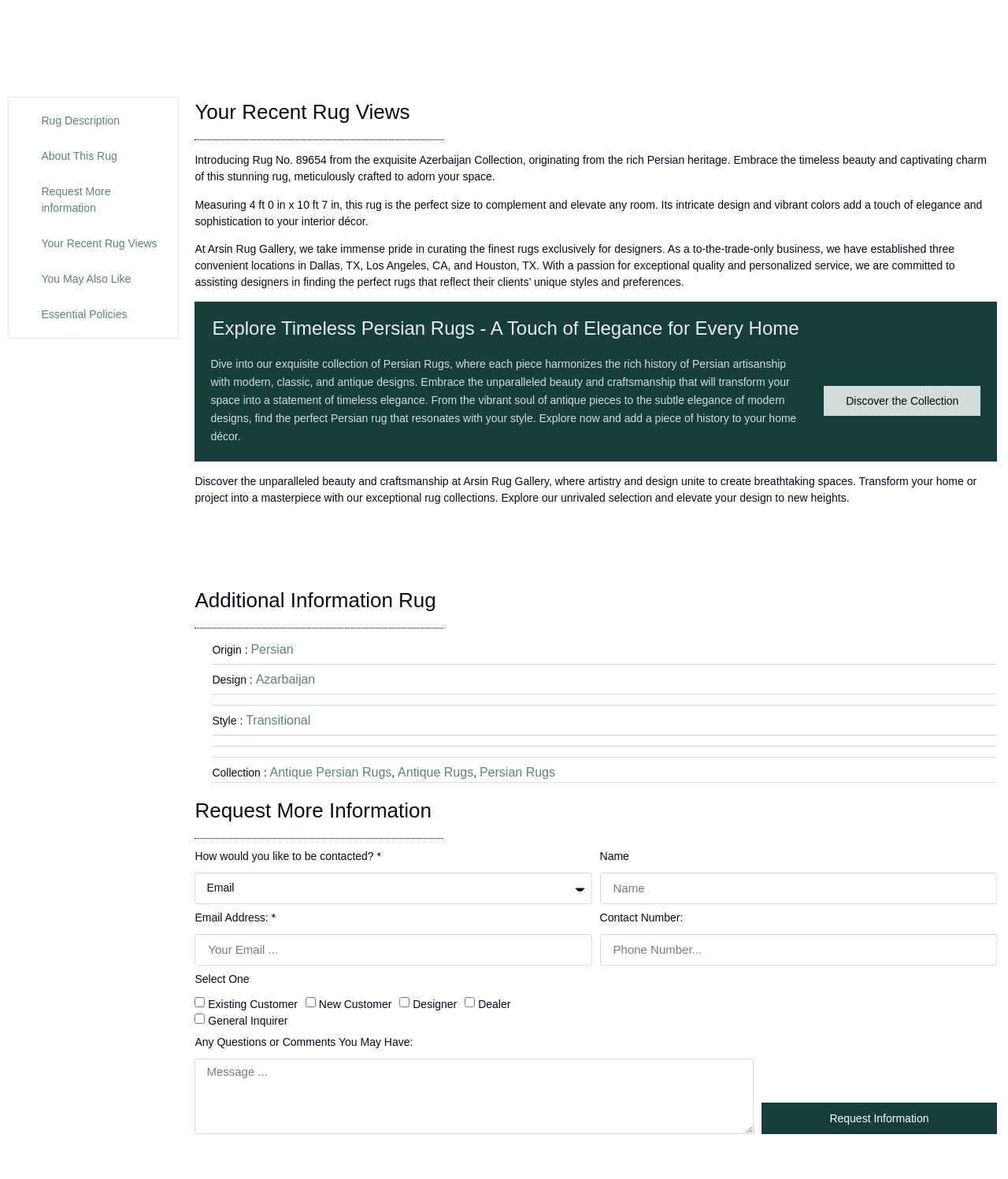Please determine the bounding box coordinates of the element's region to click for the following instruction: "Request more information about the rug".

[0.023, 0.156, 0.162, 0.184]